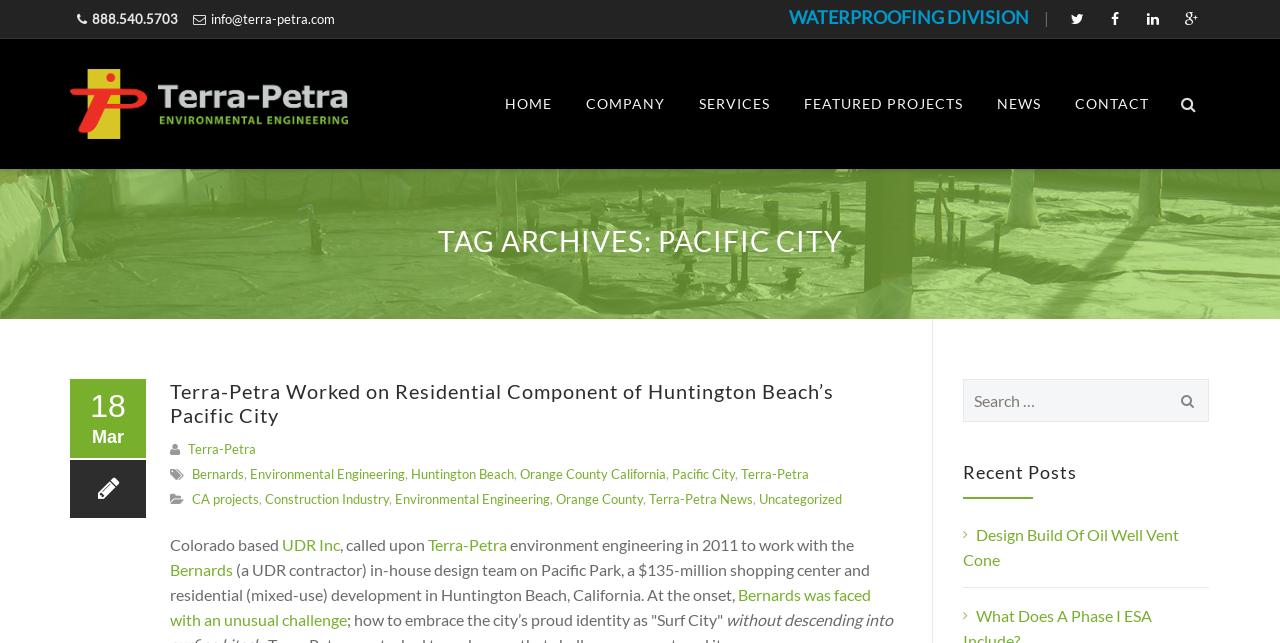Analyze the image and deliver a detailed answer to the question: What is the phone number at the top of the page?

I found the phone number by looking at the top of the page, where I saw a static text element with the content '888.540.5703'.